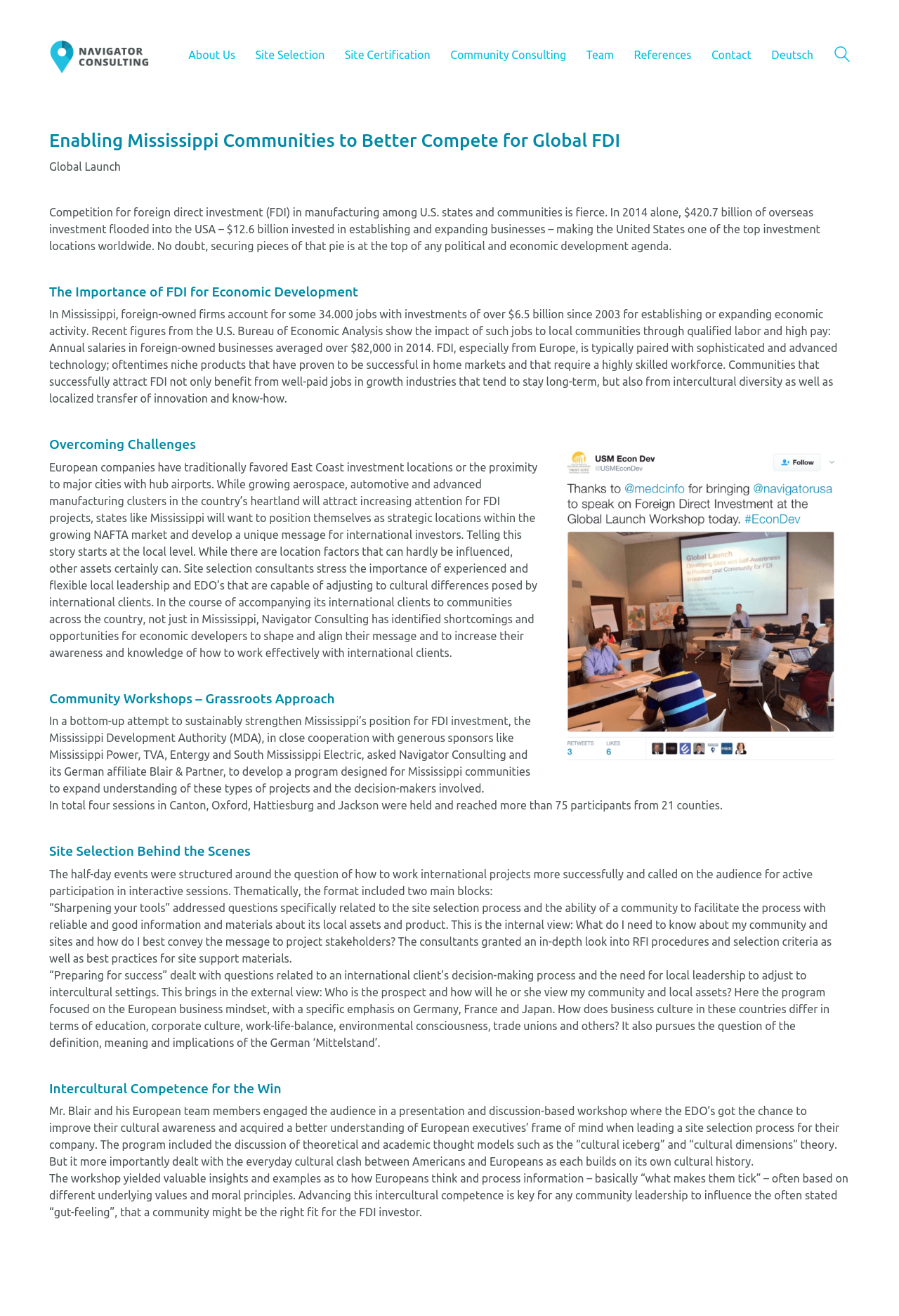What is the average annual salary in foreign-owned businesses in Mississippi?
Kindly offer a detailed explanation using the data available in the image.

I analyzed the text content of the webpage and found the sentence 'Annual salaries in foreign-owned businesses averaged over $82,000 in 2014.' which provides the answer.